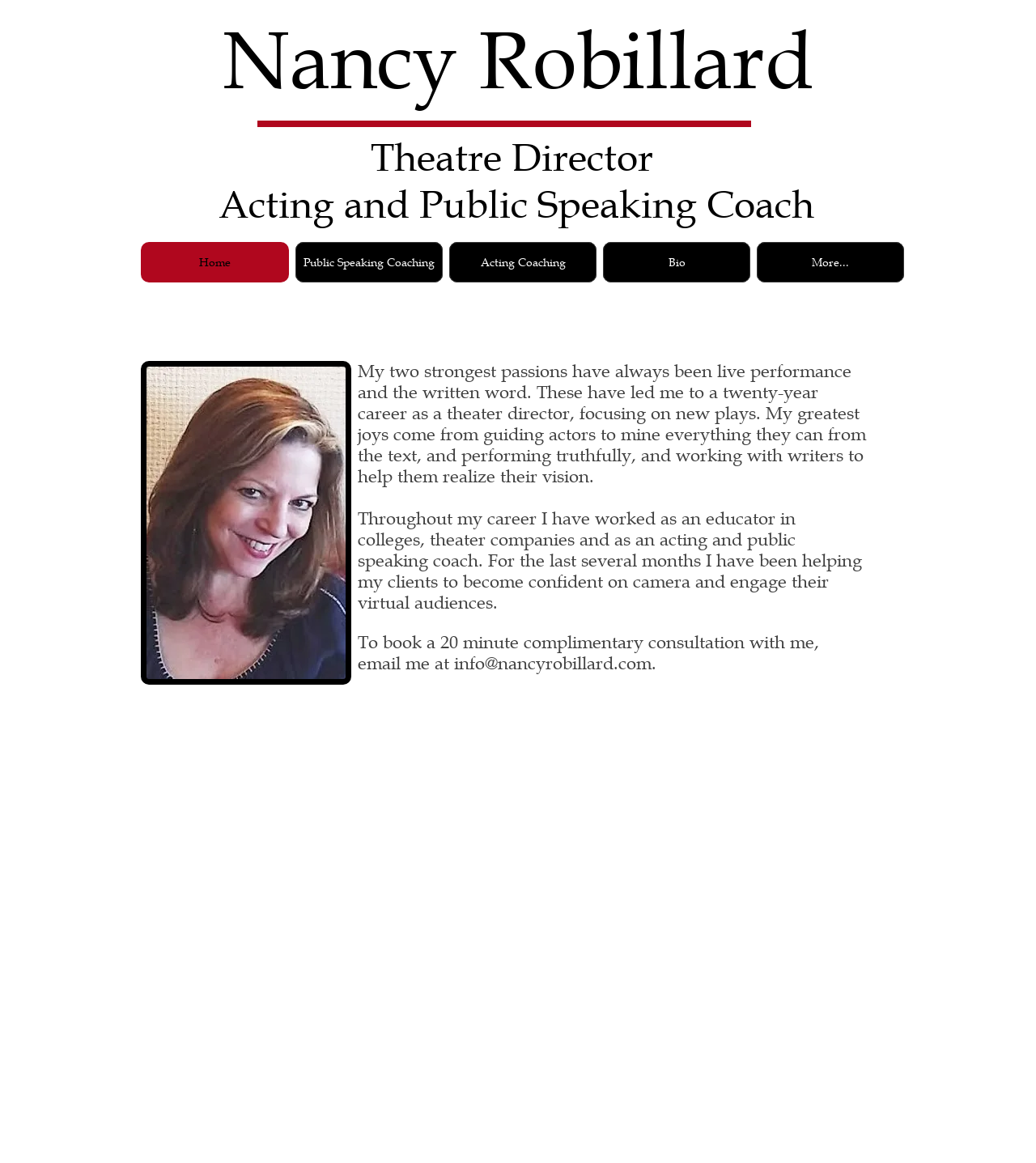Determine the bounding box coordinates for the UI element described. Format the coordinates as (top-left x, top-left y, bottom-right x, bottom-right y) and ensure all values are between 0 and 1. Element description: Public Speaking Coaching

[0.285, 0.208, 0.427, 0.243]